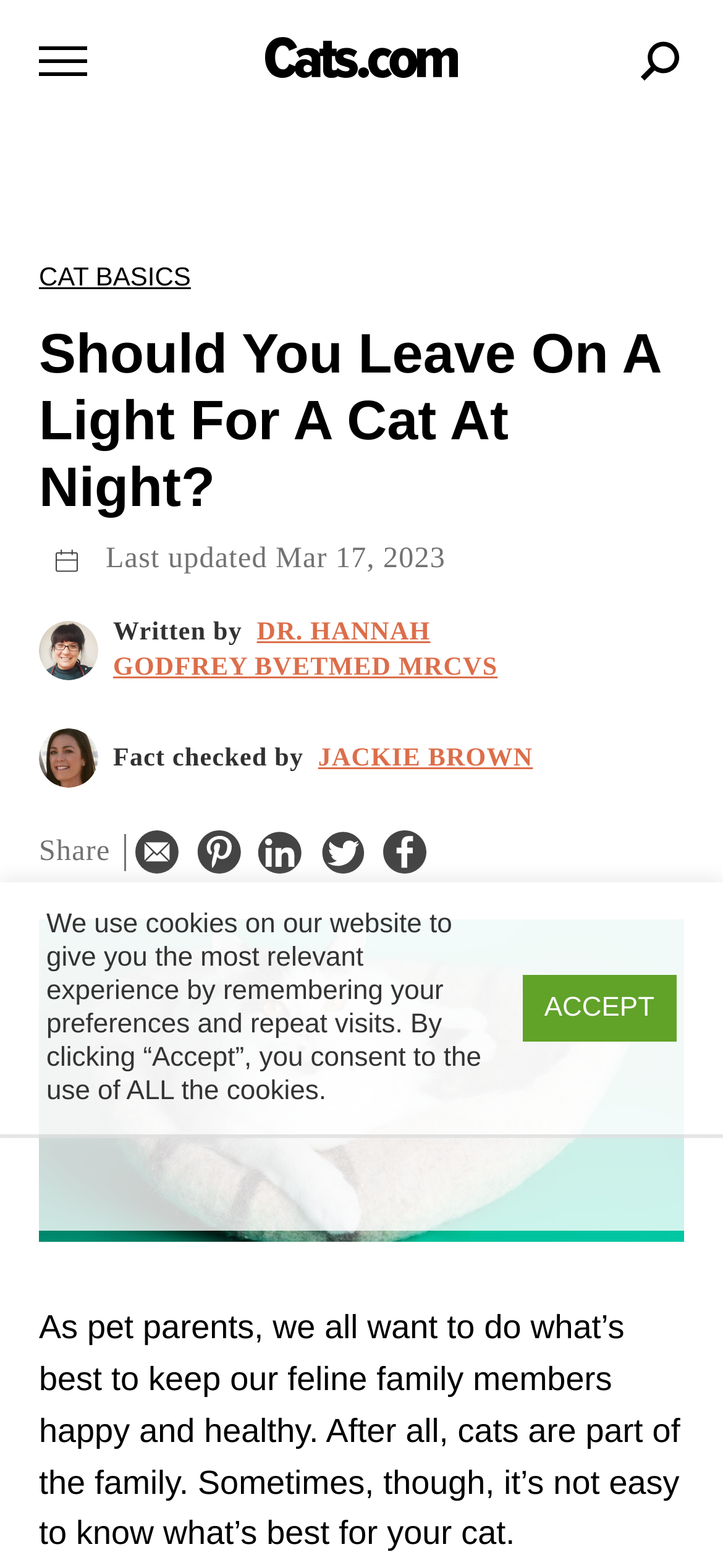Respond to the following question with a brief word or phrase:
Who wrote the article?

Dr. Hannah Godfrey